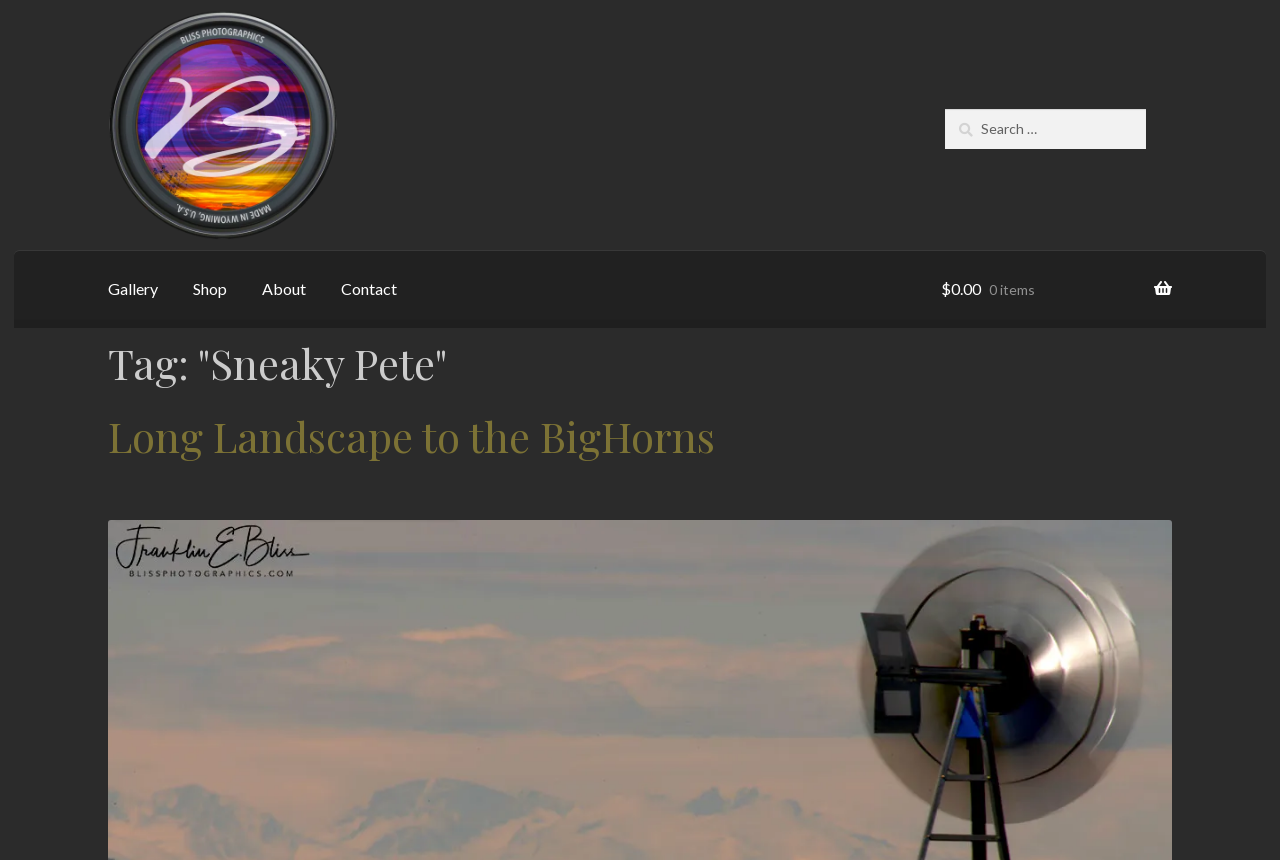From the given element description: "Cart", find the bounding box for the UI element. Provide the coordinates as four float numbers between 0 and 1, in the order [left, top, right, bottom].

None